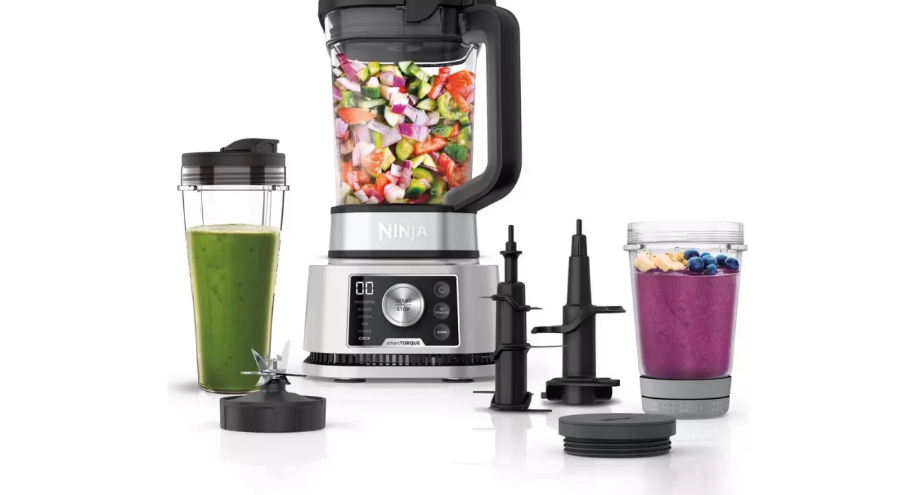Review the image closely and give a comprehensive answer to the question: What is the price of the blender?

The price of the blender is explicitly mentioned in the caption as £170.00, highlighting its value for both everyday cooking and special occasions.